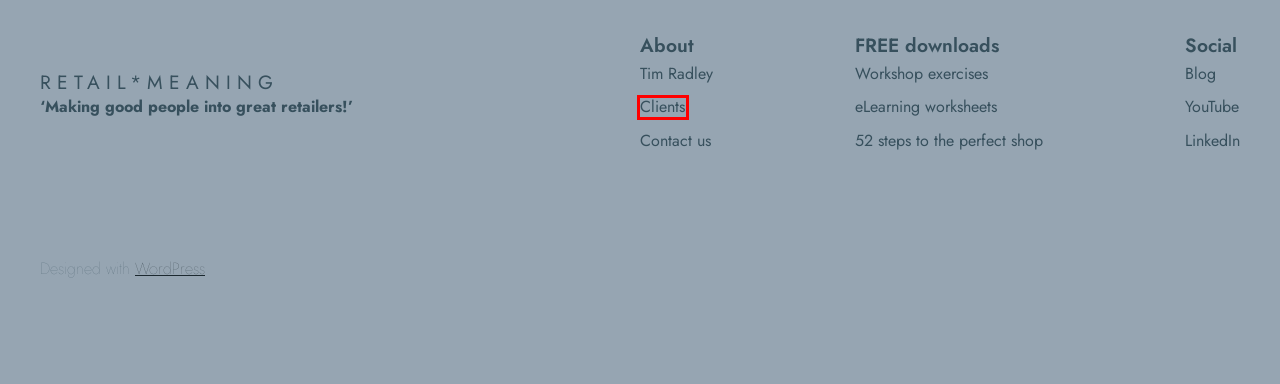Review the webpage screenshot provided, noting the red bounding box around a UI element. Choose the description that best matches the new webpage after clicking the element within the bounding box. The following are the options:
A. FREE '52 steps to the perfect shop.' weekly newsletter - RETAIL*MEANING
B. Retail Integration: store layout with the customer experience - RETAIL*MEANING
C. Blog Tool, Publishing Platform, and CMS – WordPress.org English (UK)
D. About - RETAIL*MEANING
E. FREE worksheet downloads - RETAIL*MEANING
F. FREE workshop activity downloads - RETAIL*MEANING
G. Client Portfolio - RETAIL*MEANING
H. Workshops & training - RETAIL*MEANING

G